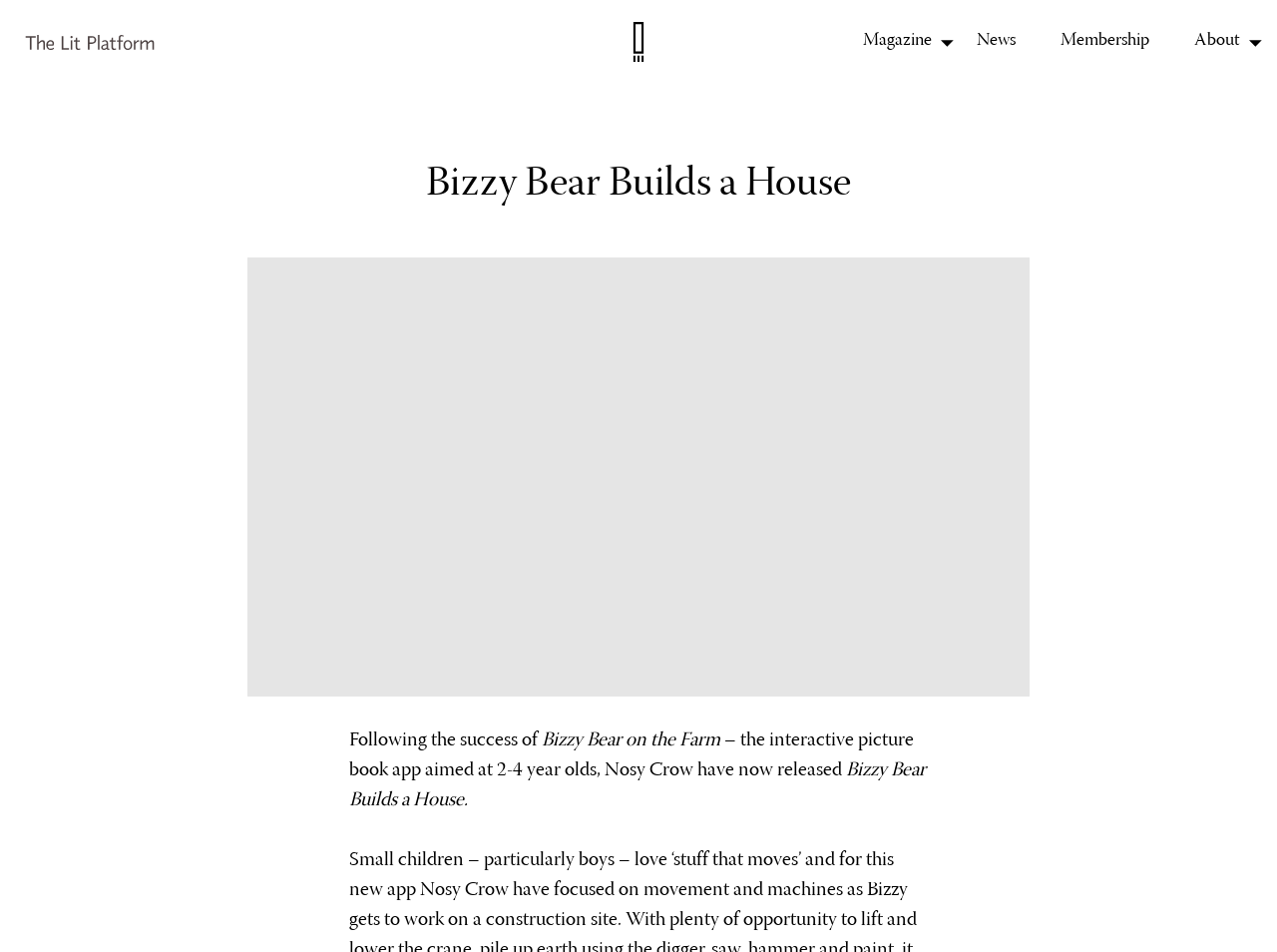Please give a concise answer to this question using a single word or phrase: 
What is the logo of the website?

Bizzy Bear Builds a House